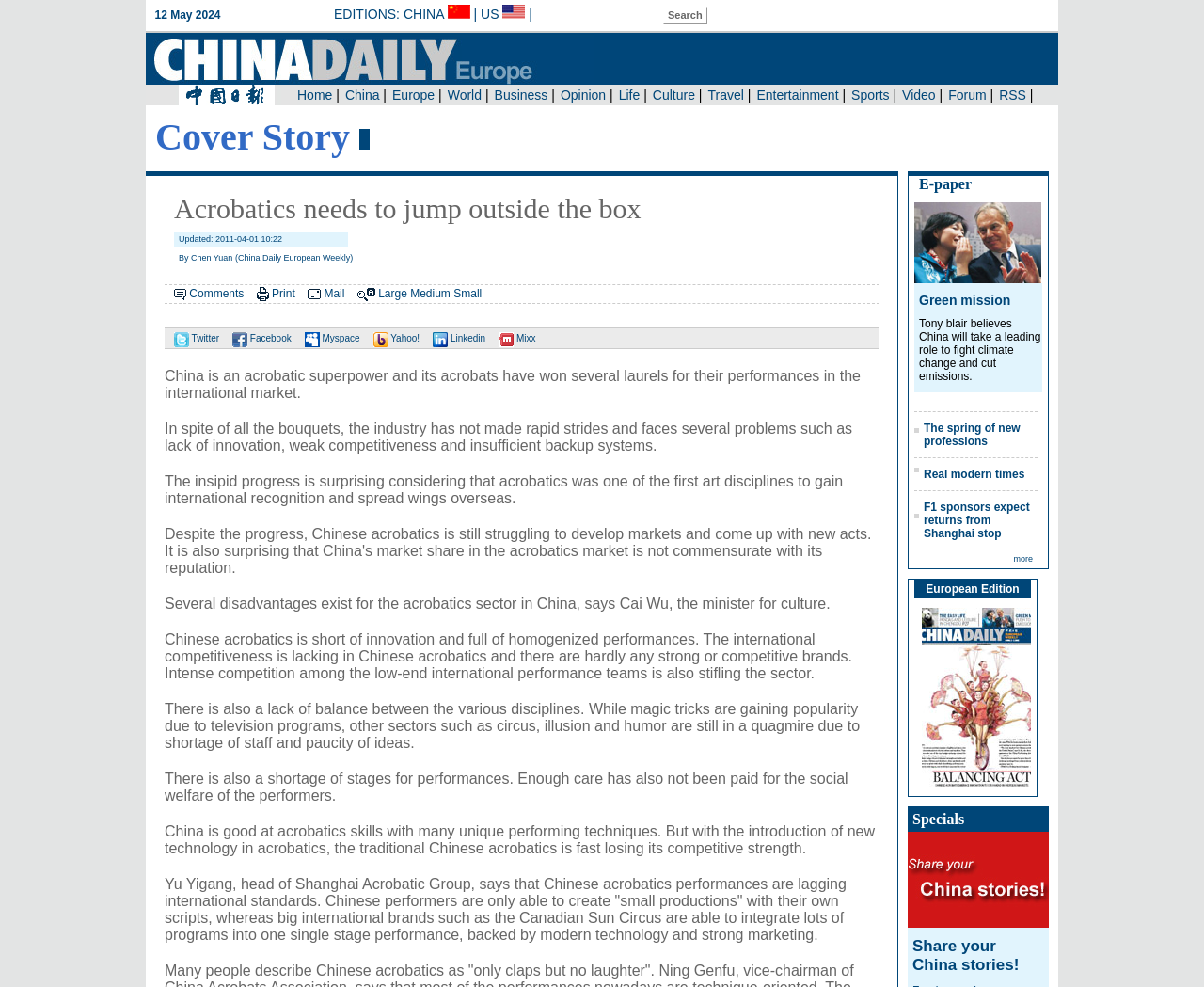What is the name of the minister for culture?
Look at the image and answer the question with a single word or phrase.

Cai Wu